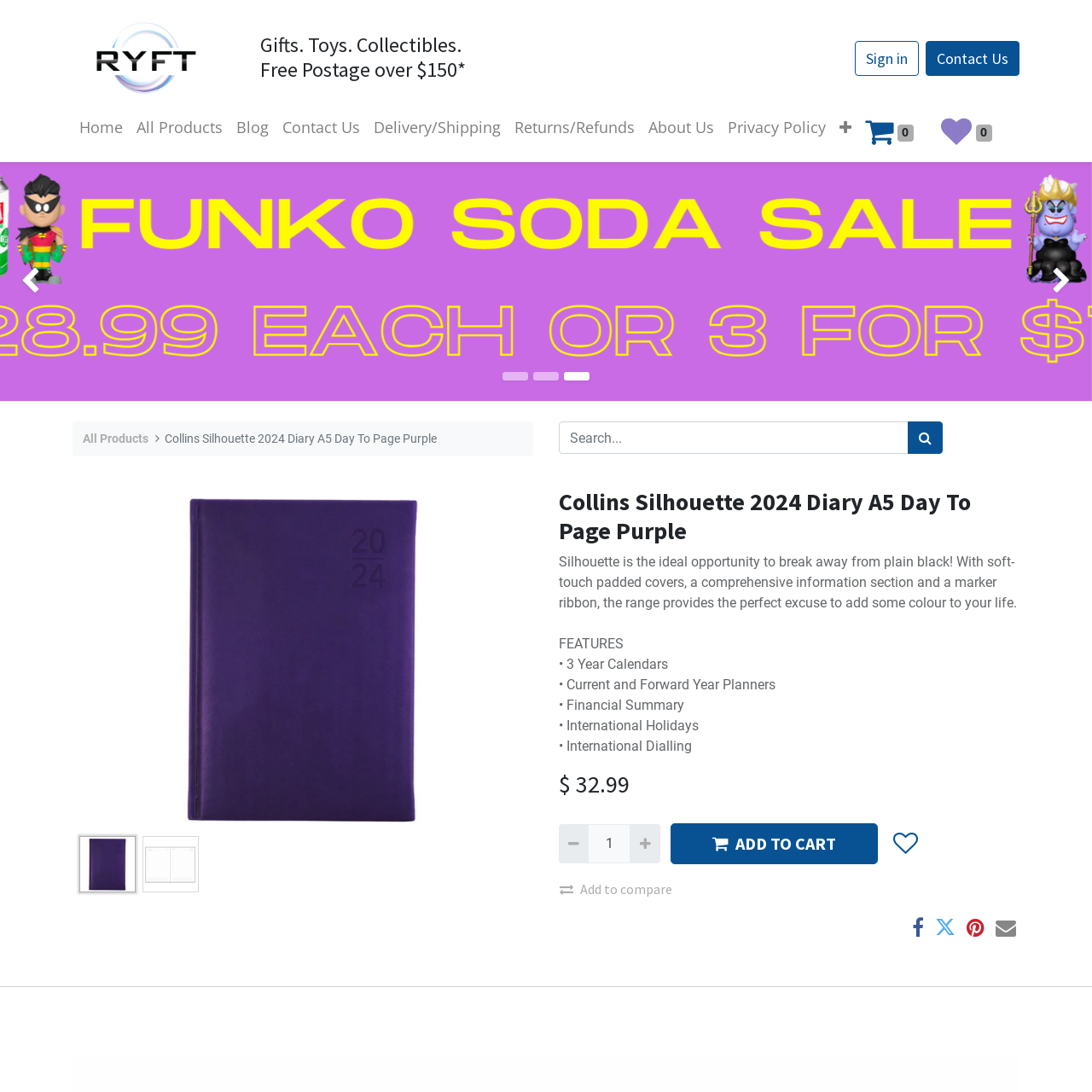What is the function of the 'Previous' and 'Next' buttons?
Your answer should be a single word or phrase derived from the screenshot.

to navigate